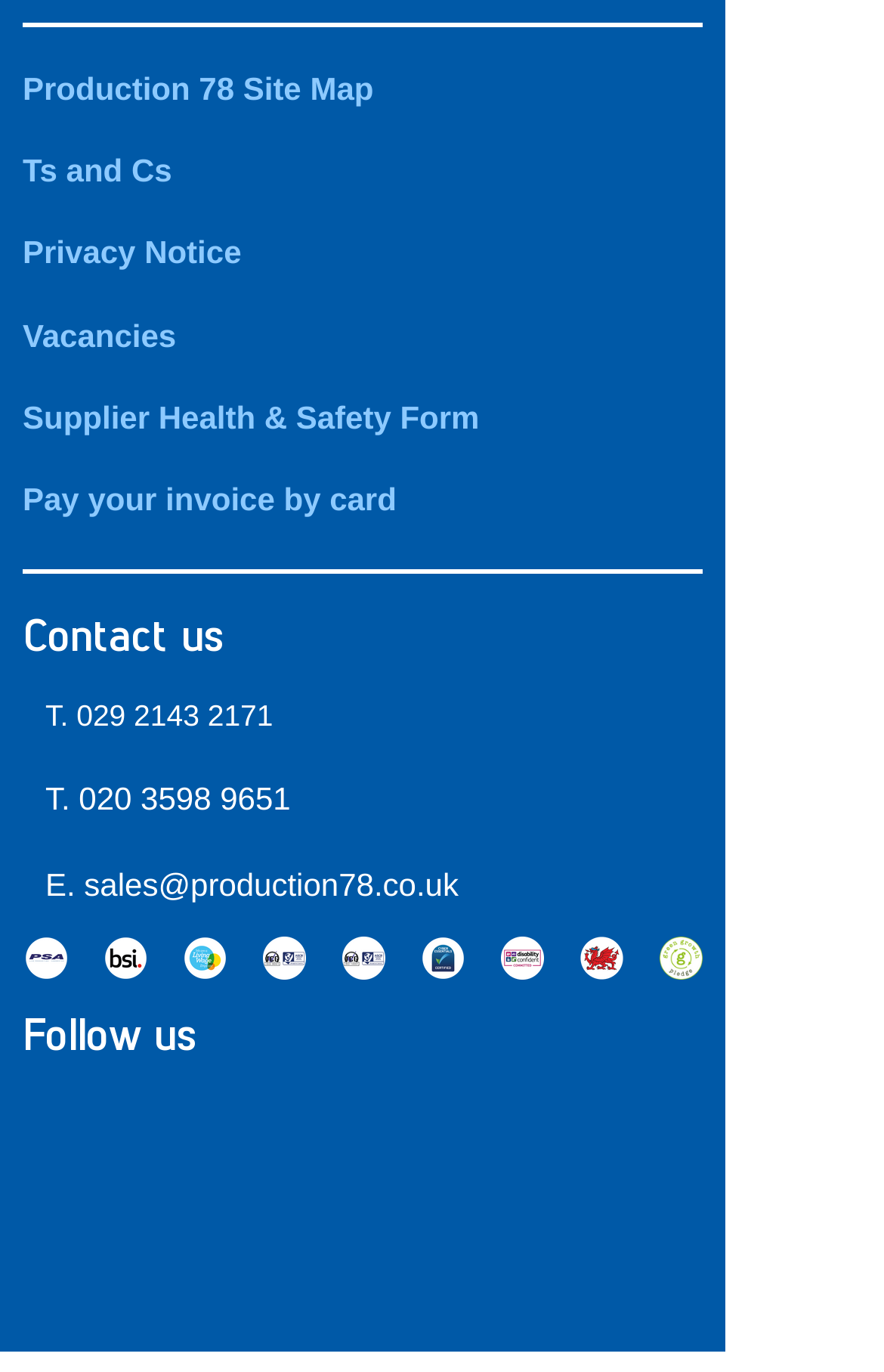How many links are there at the top of the page?
Refer to the image and provide a detailed answer to the question.

I counted the number of links at the top of the page, which includes 'Production 78 Site Map', 'Ts and Cs', 'Privacy Notice', 'Vacancies', 'Supplier Health & Safety Form', and 'Pay your invoice by card'.